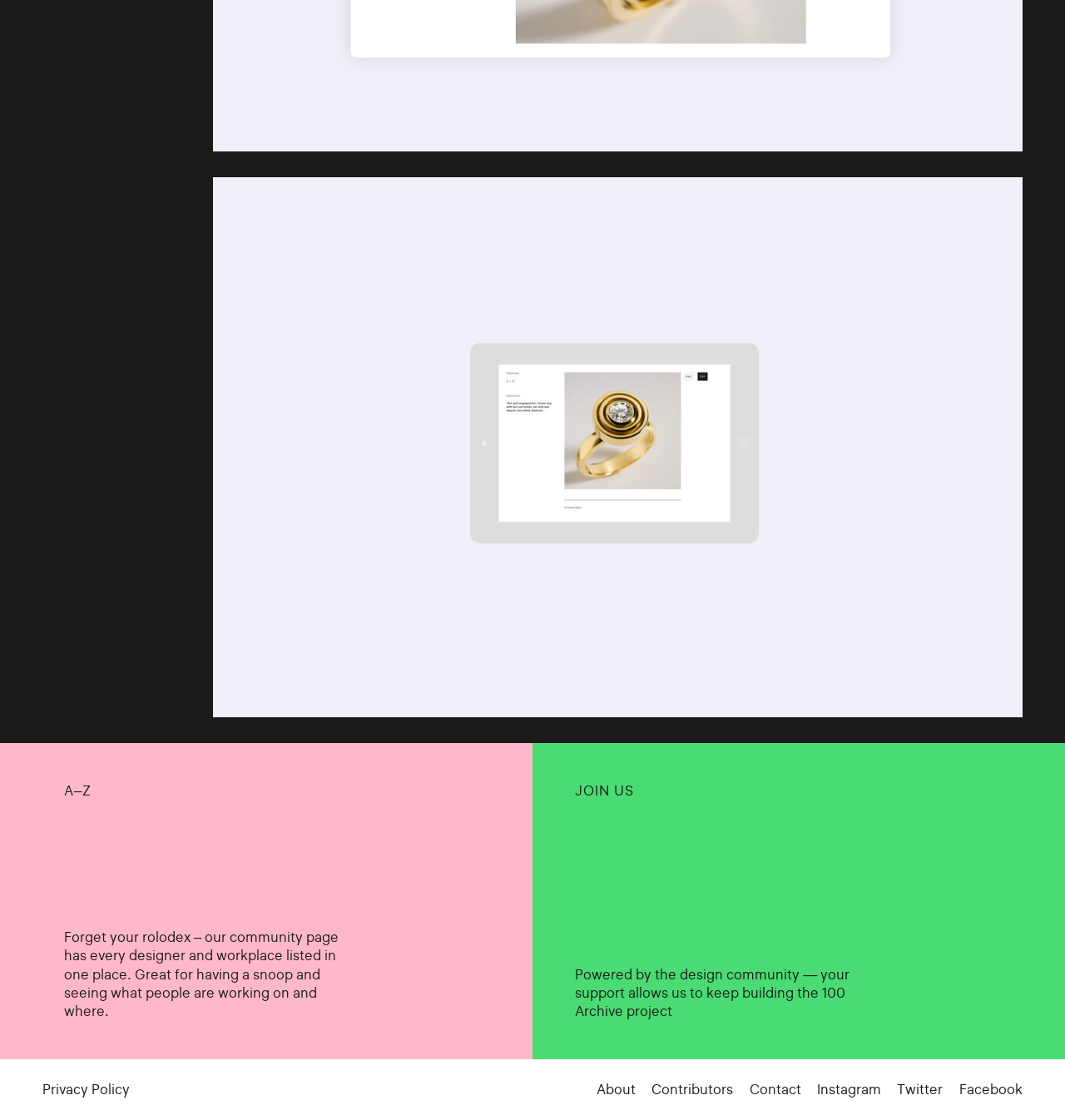Given the description: "Privacy Policy", determine the bounding box coordinates of the UI element. The coordinates should be formatted as four float numbers between 0 and 1, [left, top, right, bottom].

[0.04, 0.965, 0.122, 0.98]